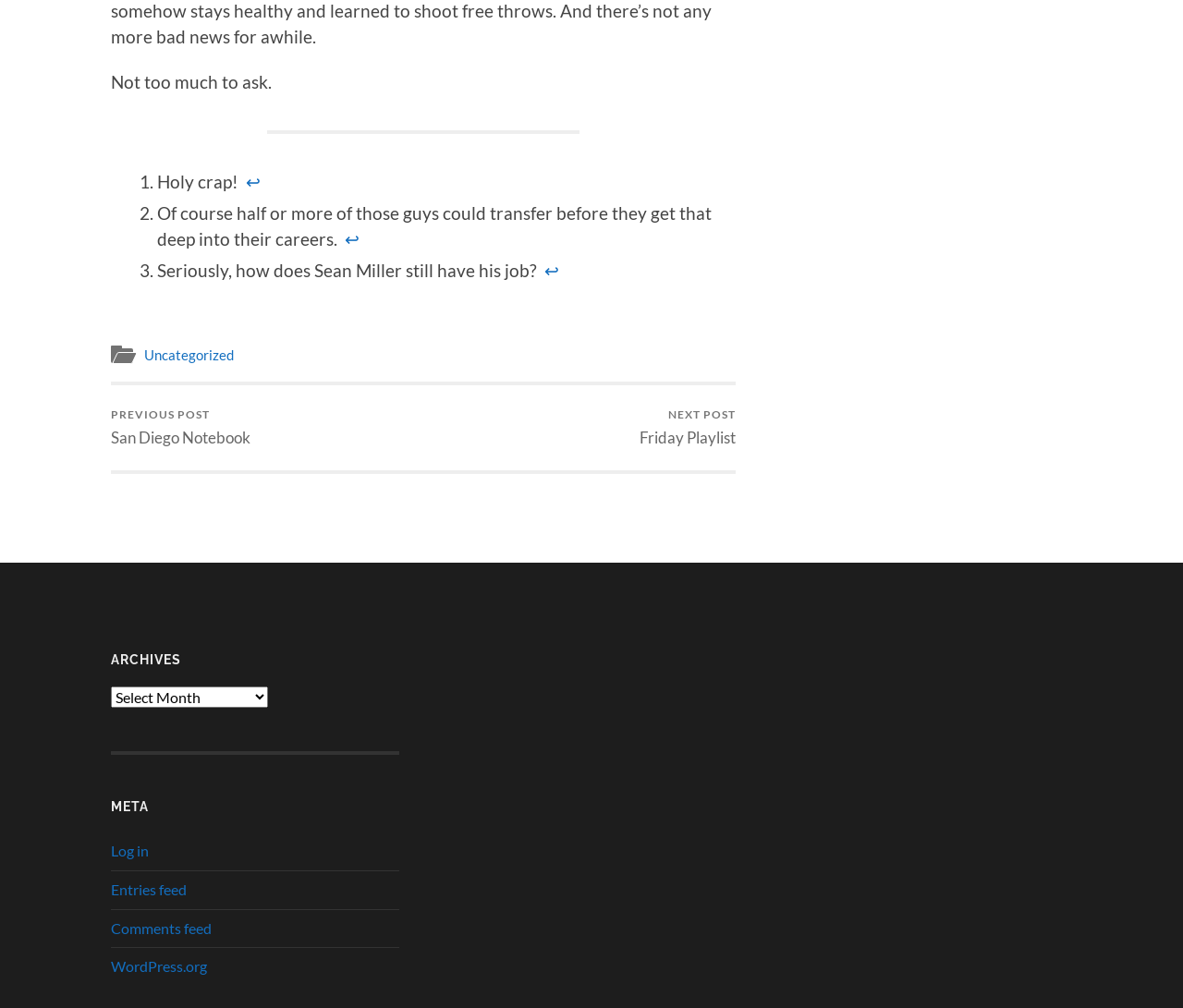Specify the bounding box coordinates for the region that must be clicked to perform the given instruction: "View the 'NEXT POST Friday Playlist'".

[0.541, 0.382, 0.622, 0.467]